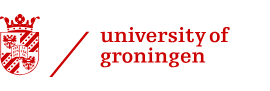Create a detailed narrative of what is happening in the image.

The image features the emblem of the University of Groningen, accompanied by the name "university of groningen" in a distinctive red font. The emblem displays a crest, which is a significant symbol representing the university's heritage and academic standing. This visual representation emphasizes the institution's identity as a prominent center for education and research in the Netherlands. The combination of the crest and the text signifies the university's commitment to excellence in academic pursuits and its role as part of the broader educational landscape.